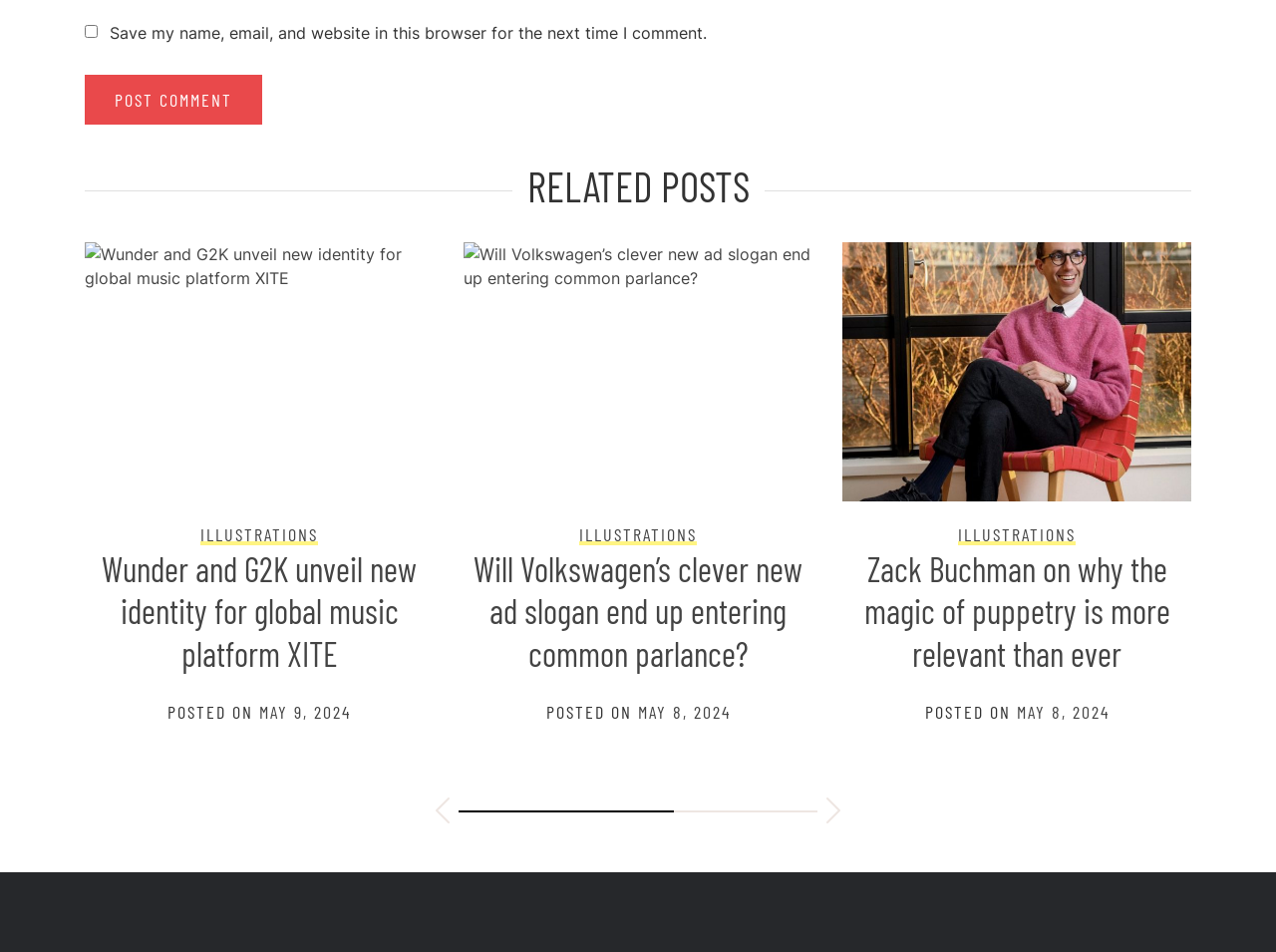From the webpage screenshot, predict the bounding box coordinates (top-left x, top-left y, bottom-right x, bottom-right y) for the UI element described here: aria-label="Previous slide"

[0.334, 0.834, 0.359, 0.874]